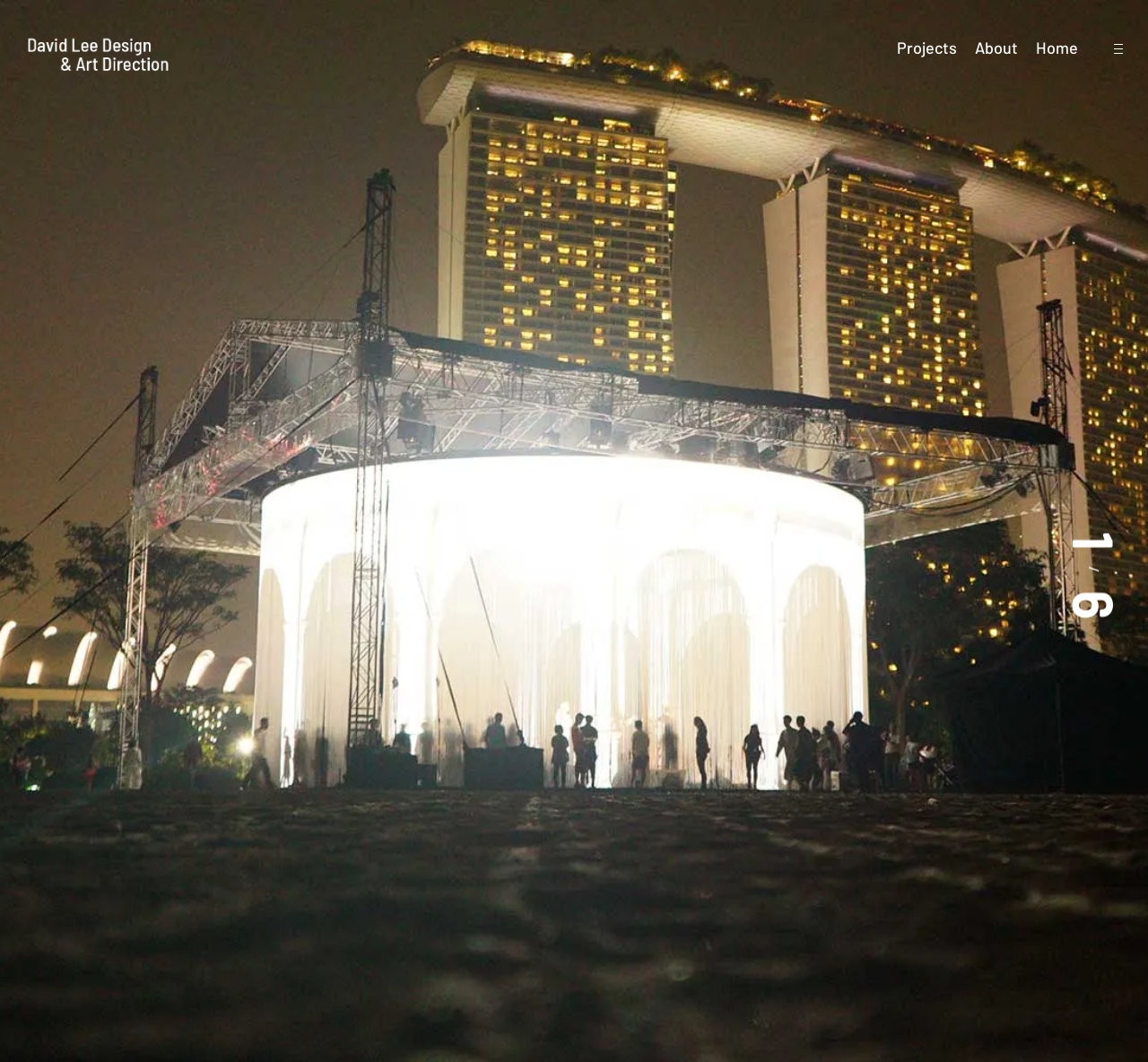Generate a comprehensive description of the webpage.

The webpage is titled "Tropical Traumas – David Lee Design & Art Direction". At the top left, there is a link and an image, both labeled "David Lee Design & Art Direction". Below this, there is a text "Branding & Communication Designer in SIngapore". 

On the top right, there are three links: "Projects", "About", and "Home", arranged in a horizontal row. To the right of these links, there is a button labeled "open sidebar". When the sidebar is opened, it contains two text elements: a forward slash "/" and the number "6".